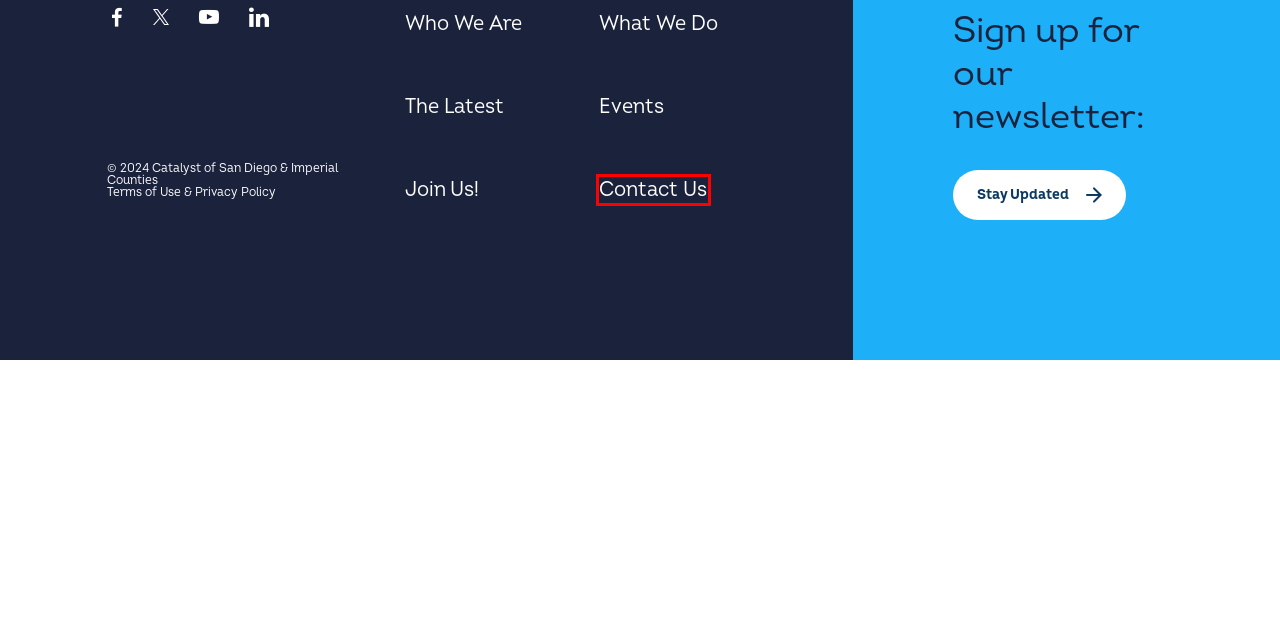Given a screenshot of a webpage with a red bounding box, please pick the webpage description that best fits the new webpage after clicking the element inside the bounding box. Here are the candidates:
A. Contact Us - Catalyst of San Diego & Imperial Counties
B. Our History - Catalyst of San Diego & Imperial Counties
C. Philanthropy CA - Catalyst of San Diego & Imperial Counties
D. FAQ - Catalyst of San Diego & Imperial Counties
E. Login - Catalyst of San Diego & Imperial Counties
F. Catalyst of San Diego & Imperial Counties
G. Terms of Use and Privacy Policy - Catalyst of San Diego & Imperial Counties
H. Join Our Newsletter - Catalyst of San Diego & Imperial Counties

A